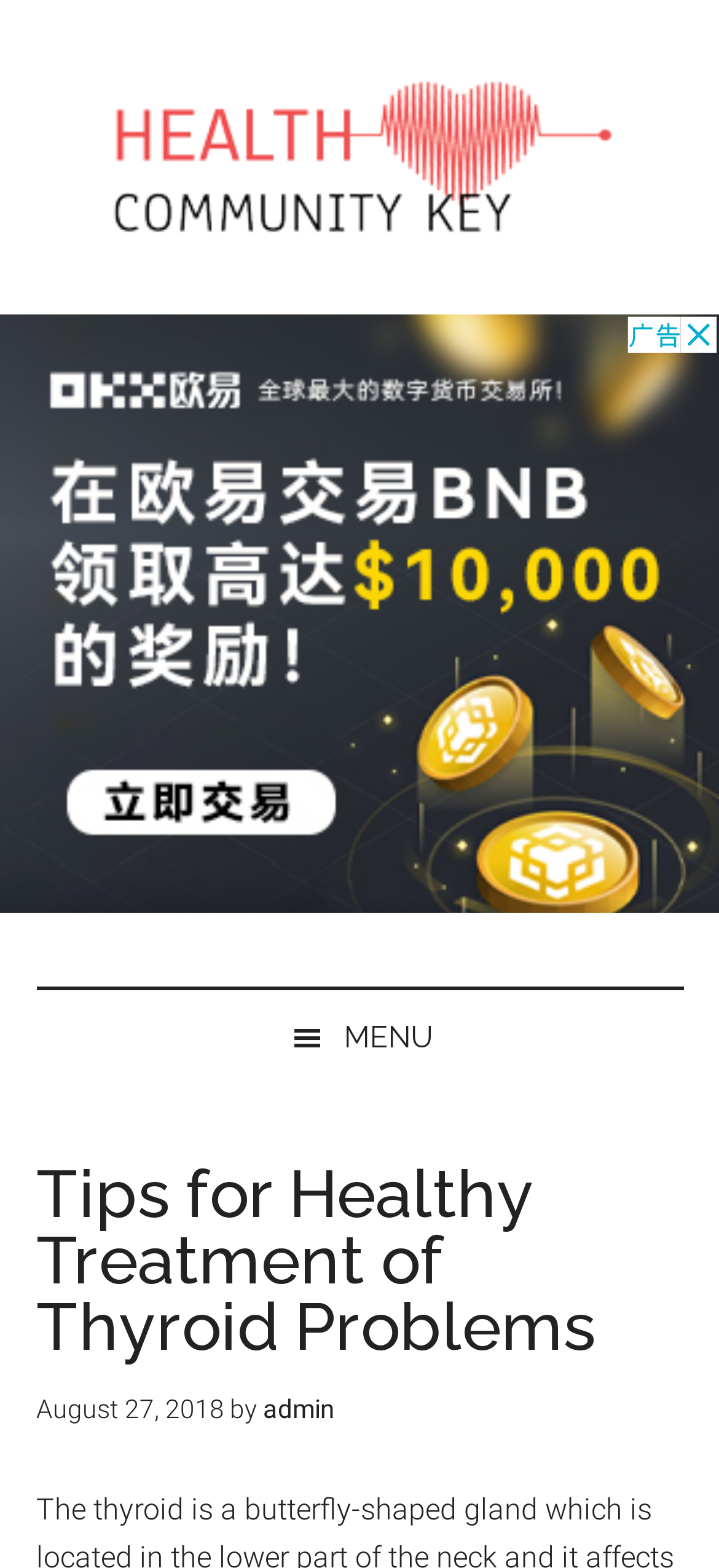Given the description of a UI element: "aria-label="Advertisement" name="aswift_1" title="Advertisement"", identify the bounding box coordinates of the matching element in the webpage screenshot.

[0.0, 0.2, 1.0, 0.582]